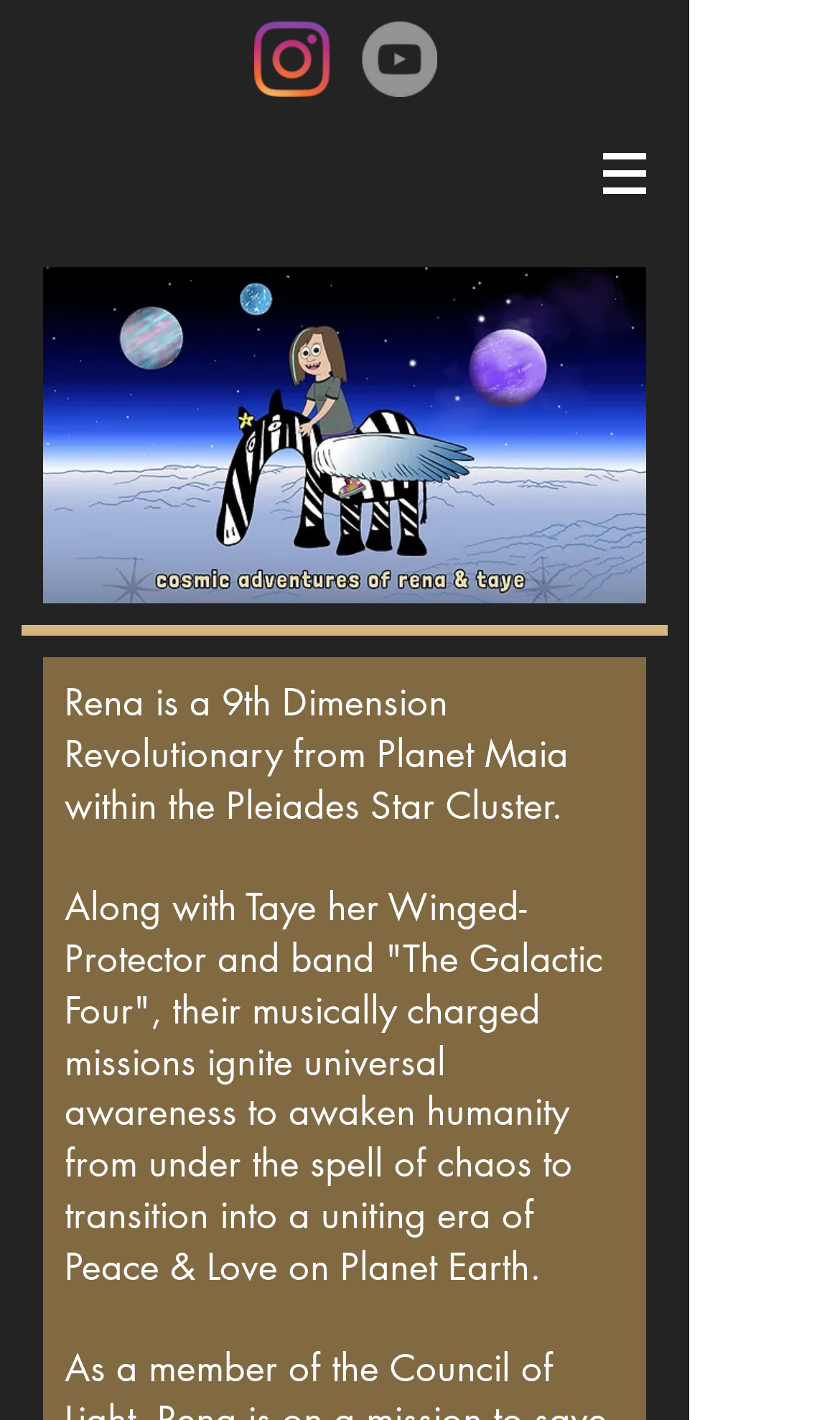What social media platform has an icon with a camera?
Please give a detailed and elaborate explanation in response to the question.

I looked at the social media links at the top of the page and saw an image with a camera icon, which is commonly associated with Instagram.